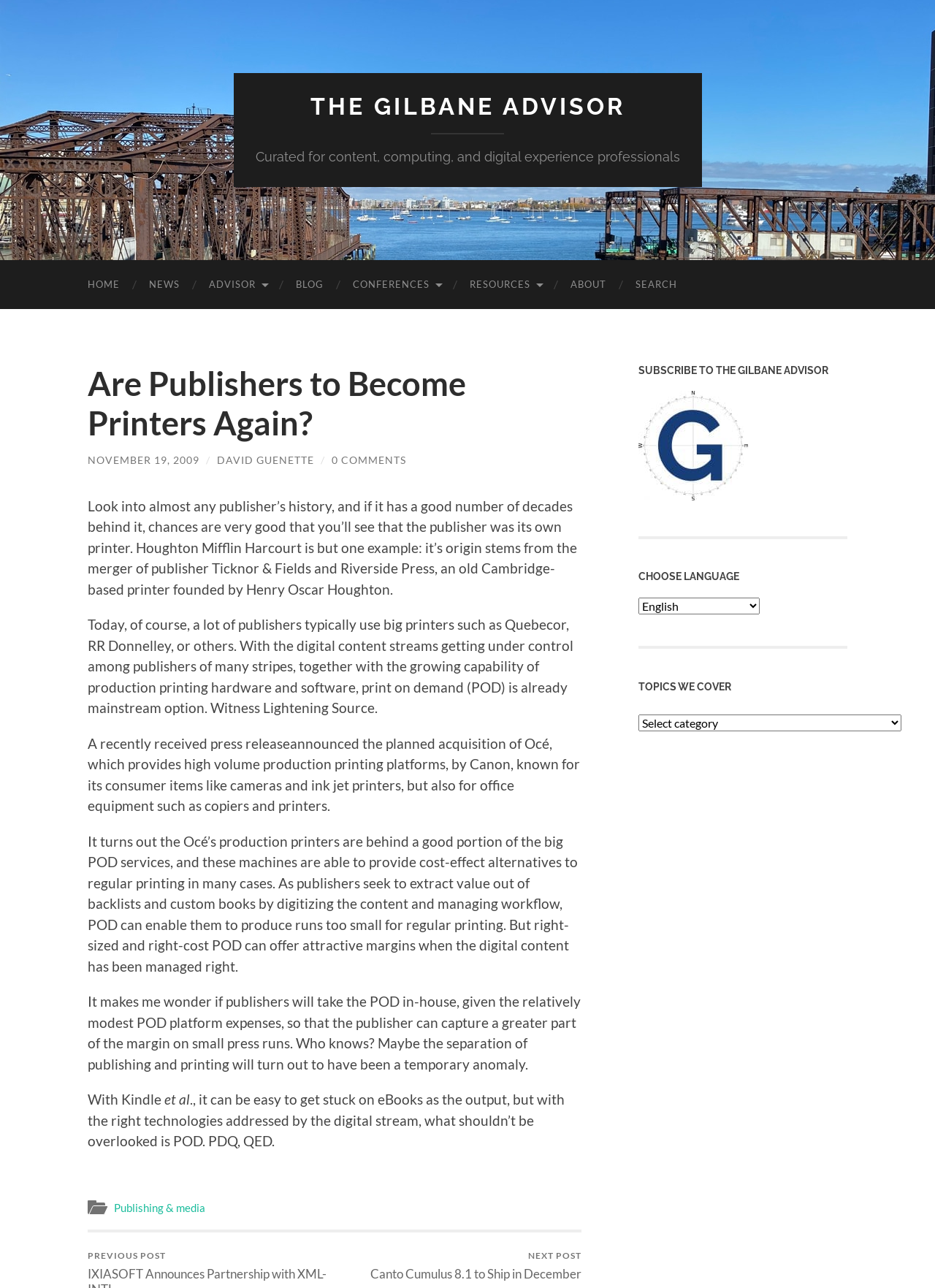Show the bounding box coordinates for the element that needs to be clicked to execute the following instruction: "Return to blog". Provide the coordinates in the form of four float numbers between 0 and 1, i.e., [left, top, right, bottom].

None